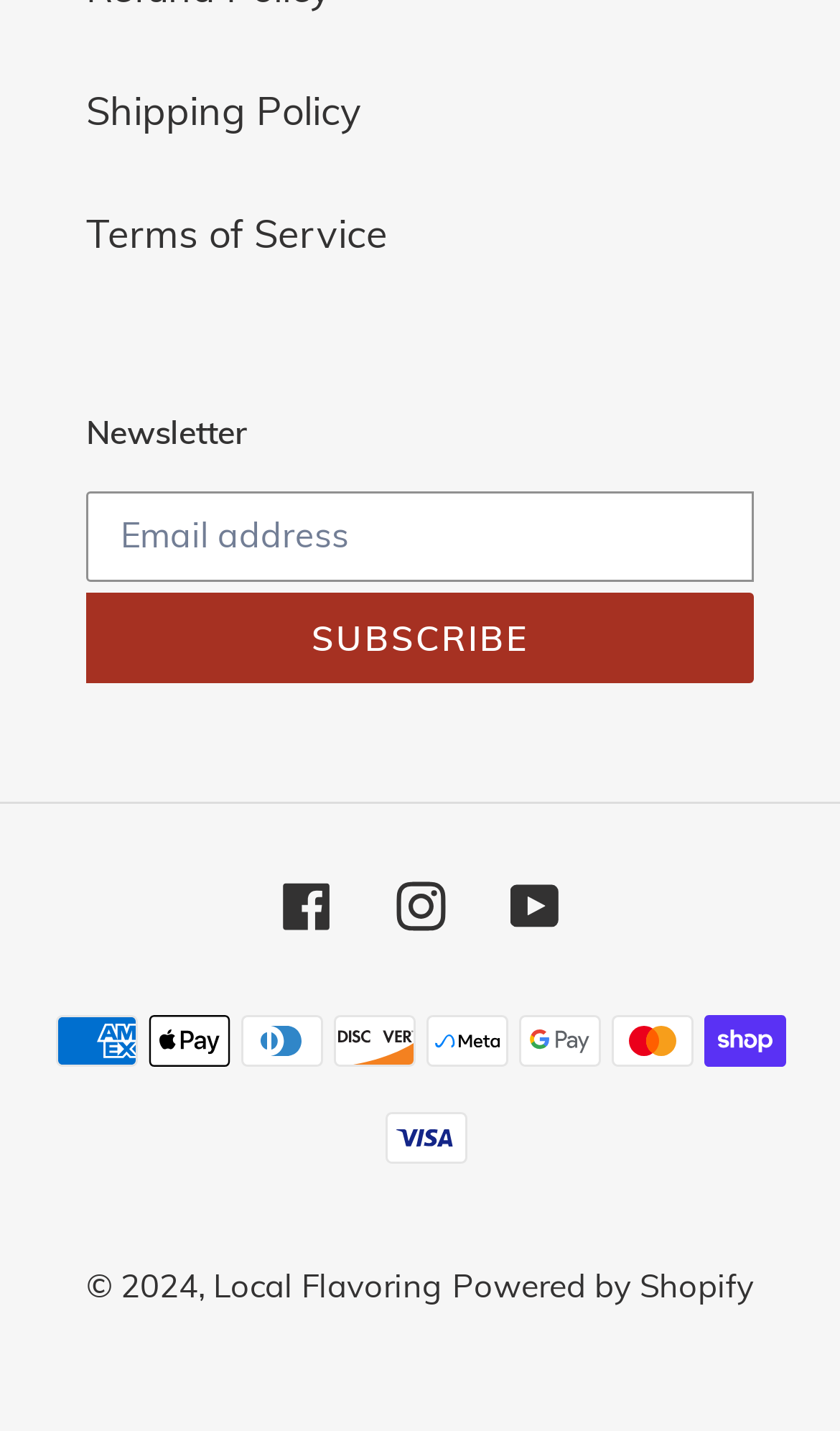How many payment methods are displayed?
Look at the image and answer with only one word or phrase.

8